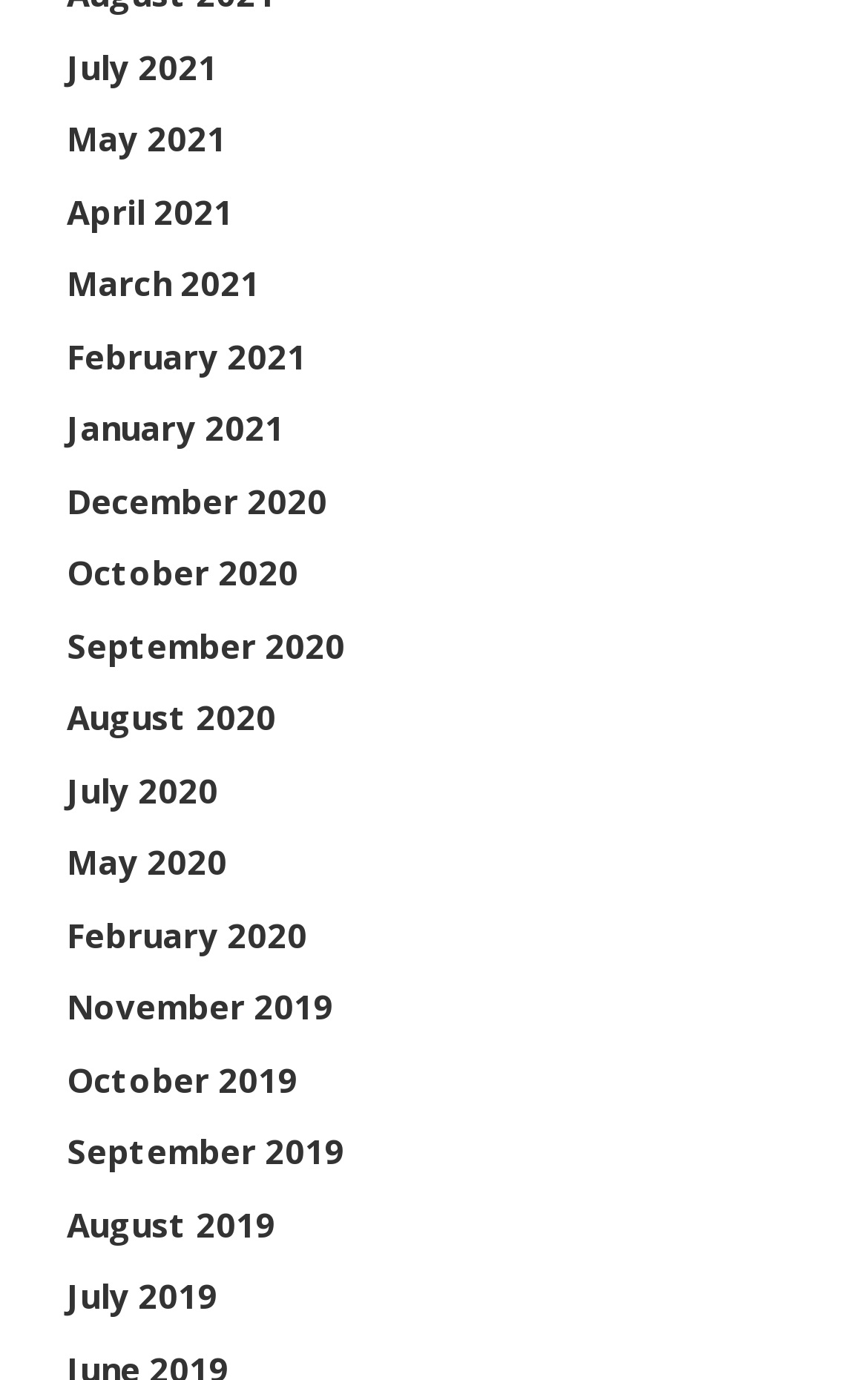Locate the bounding box coordinates of the element's region that should be clicked to carry out the following instruction: "view July 2021". The coordinates need to be four float numbers between 0 and 1, i.e., [left, top, right, bottom].

[0.077, 0.032, 0.251, 0.064]